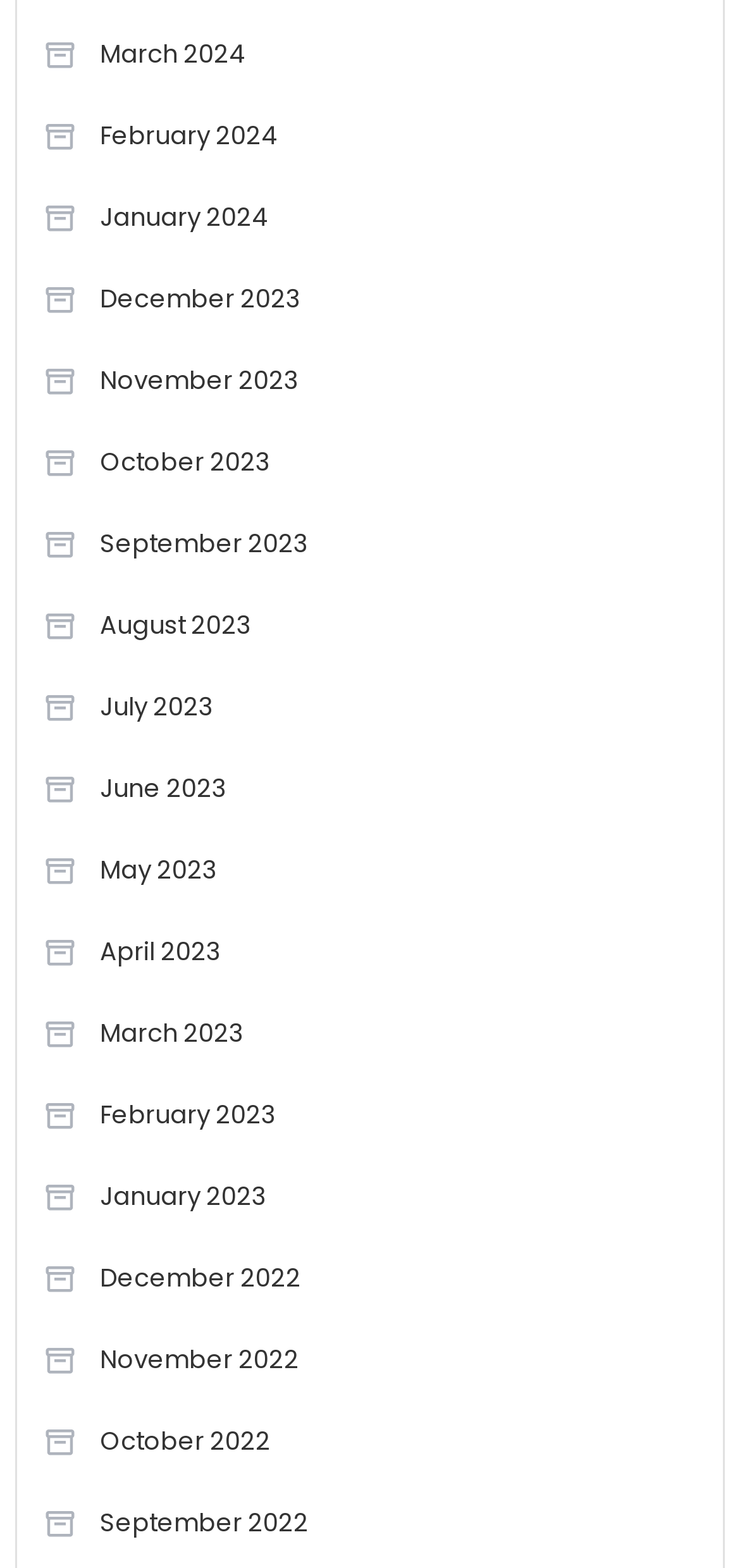Please identify the bounding box coordinates of where to click in order to follow the instruction: "View March 2024".

[0.058, 0.016, 0.333, 0.055]